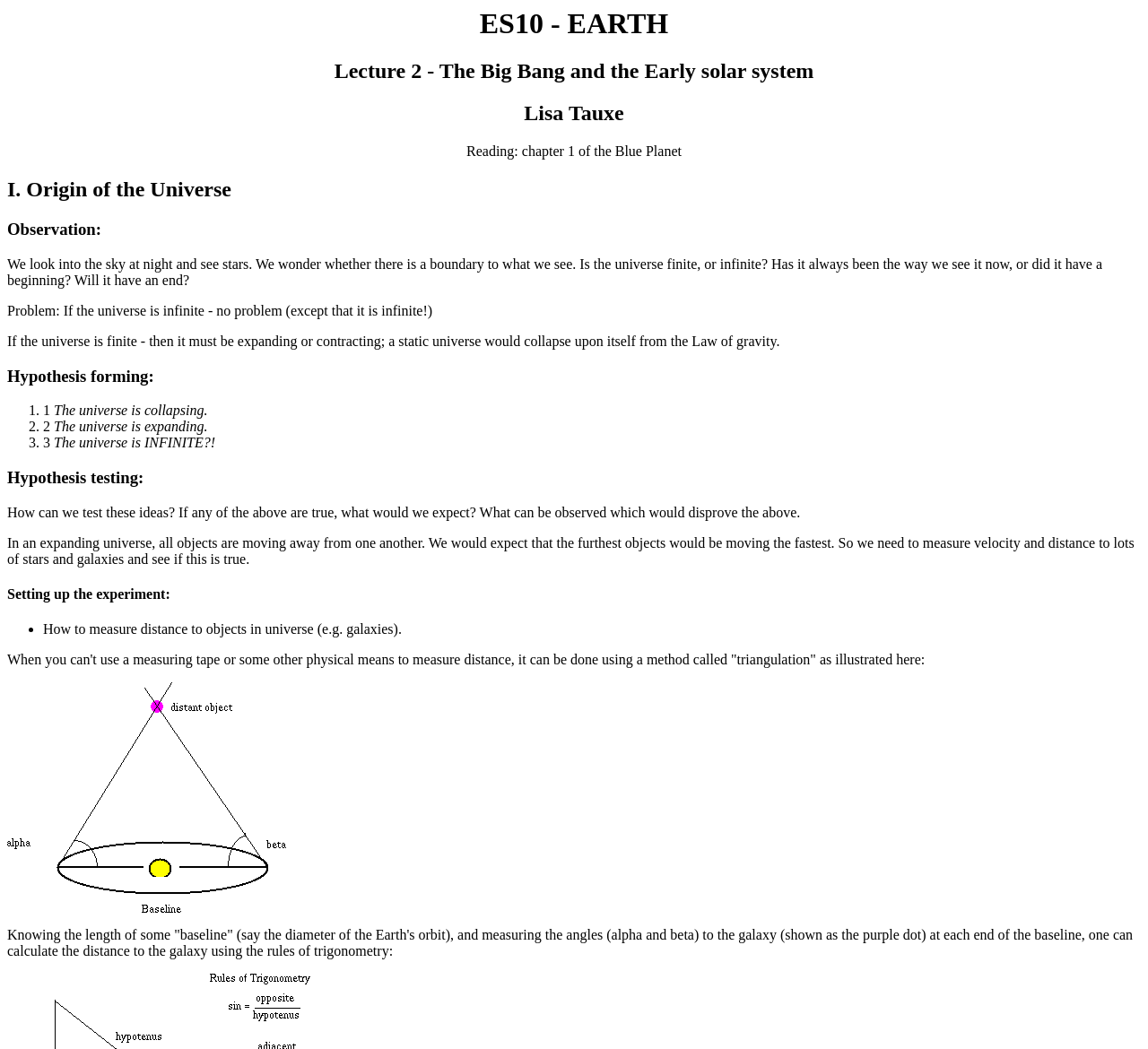Please answer the following question using a single word or phrase: 
What is the problem with a static universe?

It would collapse upon itself from the Law of gravity